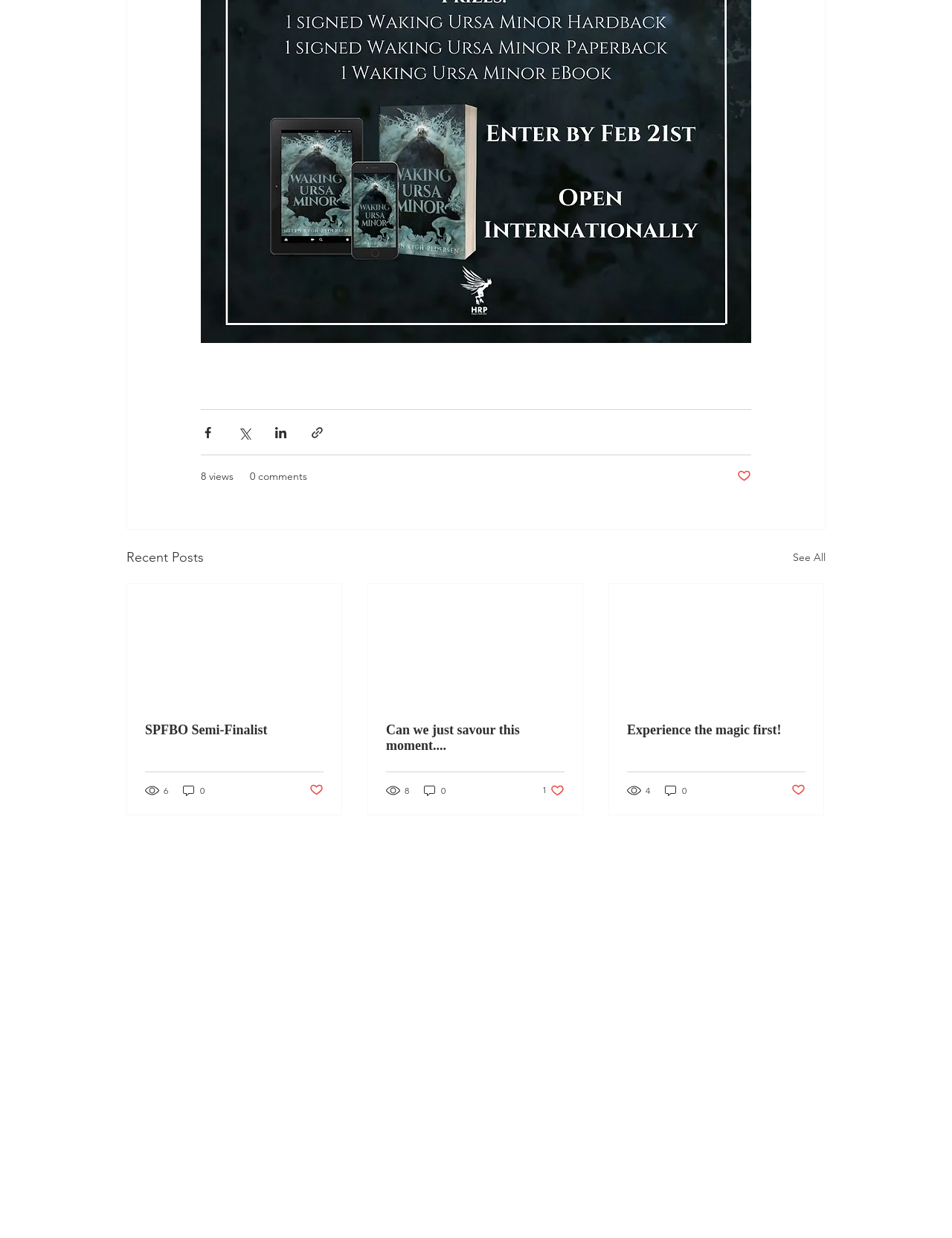Please provide the bounding box coordinate of the region that matches the element description: BOOK NOW. Coordinates should be in the format (top-left x, top-left y, bottom-right x, bottom-right y) and all values should be between 0 and 1.

None